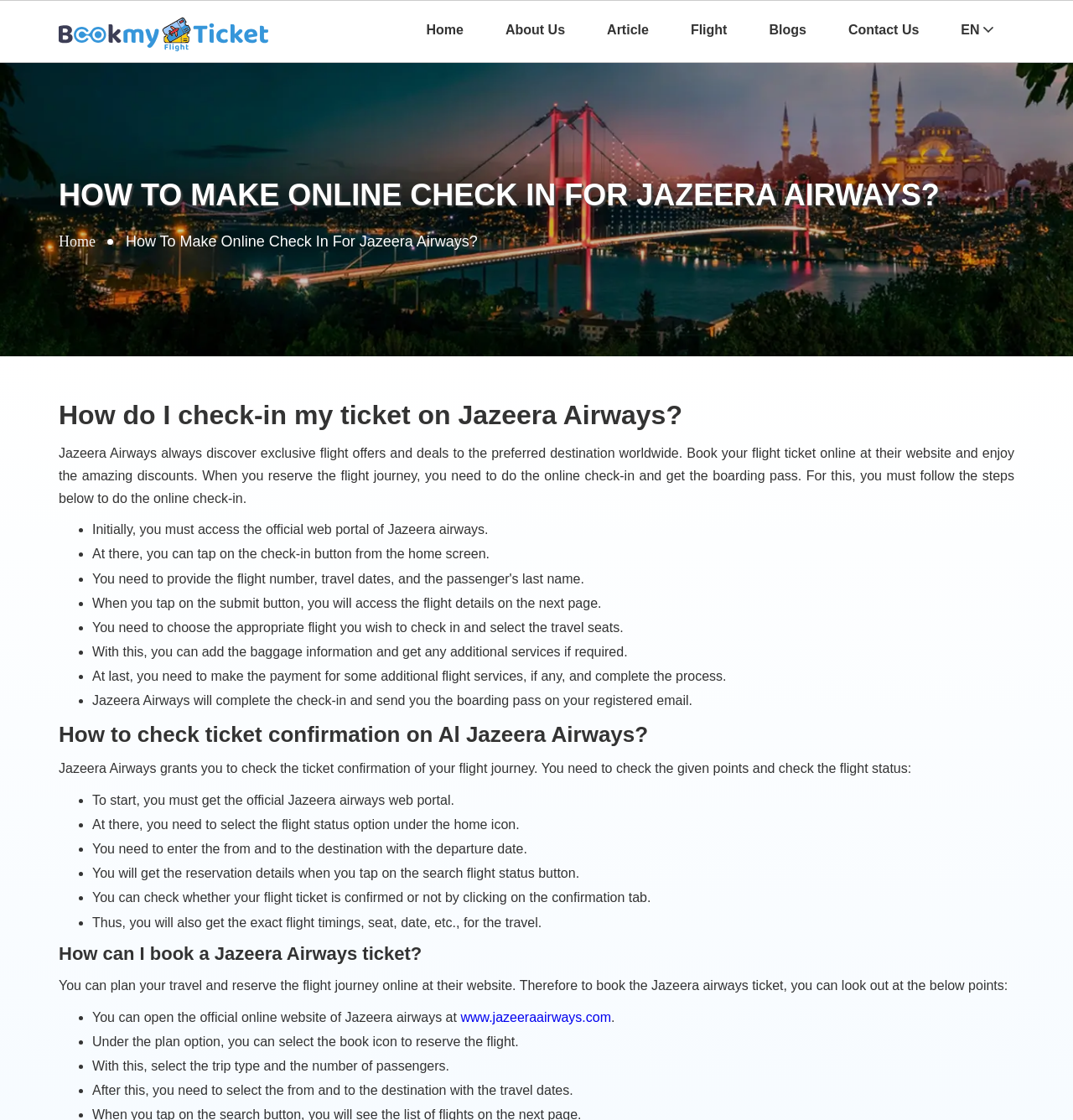Please identify the bounding box coordinates of the clickable area that will fulfill the following instruction: "Go to the 'Home' page". The coordinates should be in the format of four float numbers between 0 and 1, i.e., [left, top, right, bottom].

[0.378, 0.001, 0.452, 0.053]